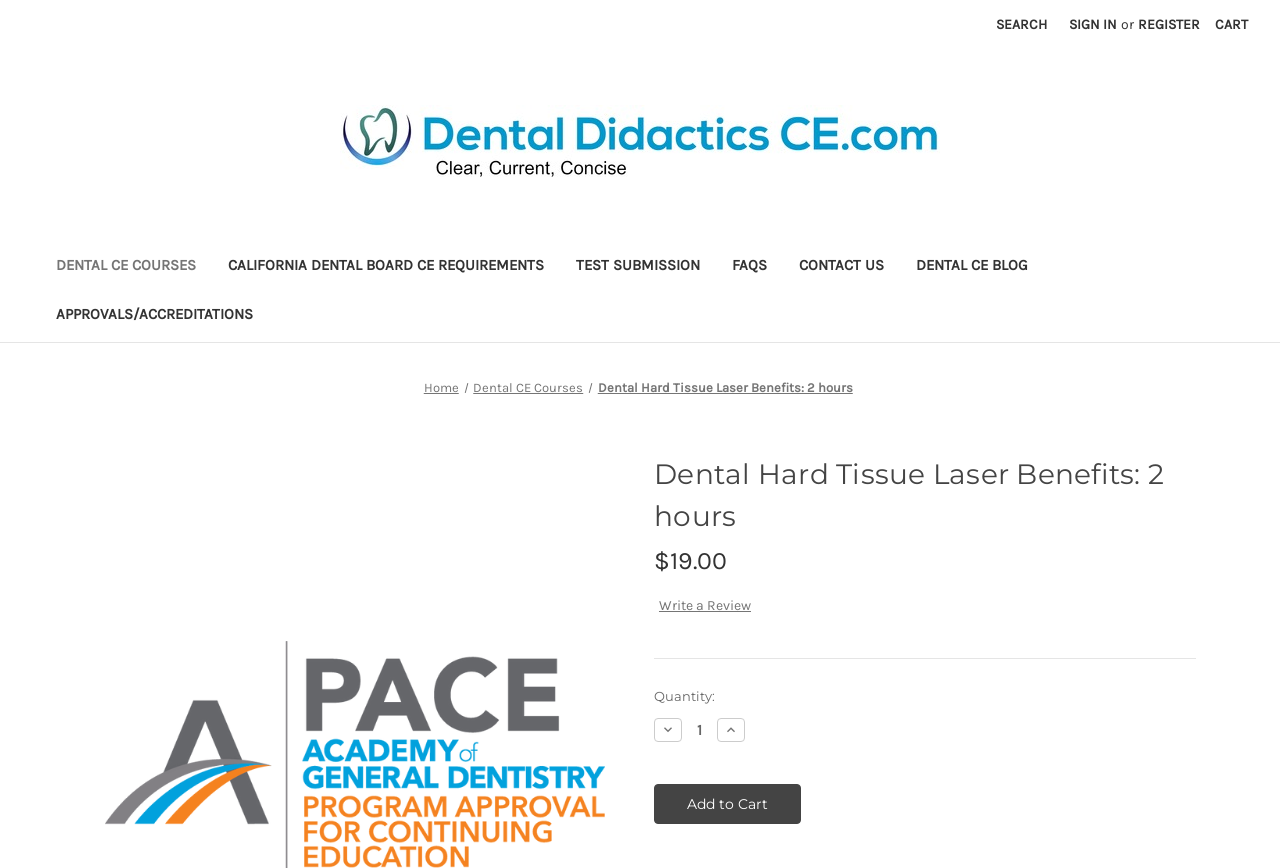Find the bounding box coordinates of the element to click in order to complete the given instruction: "Sign in to the account."

[0.827, 0.0, 0.881, 0.056]